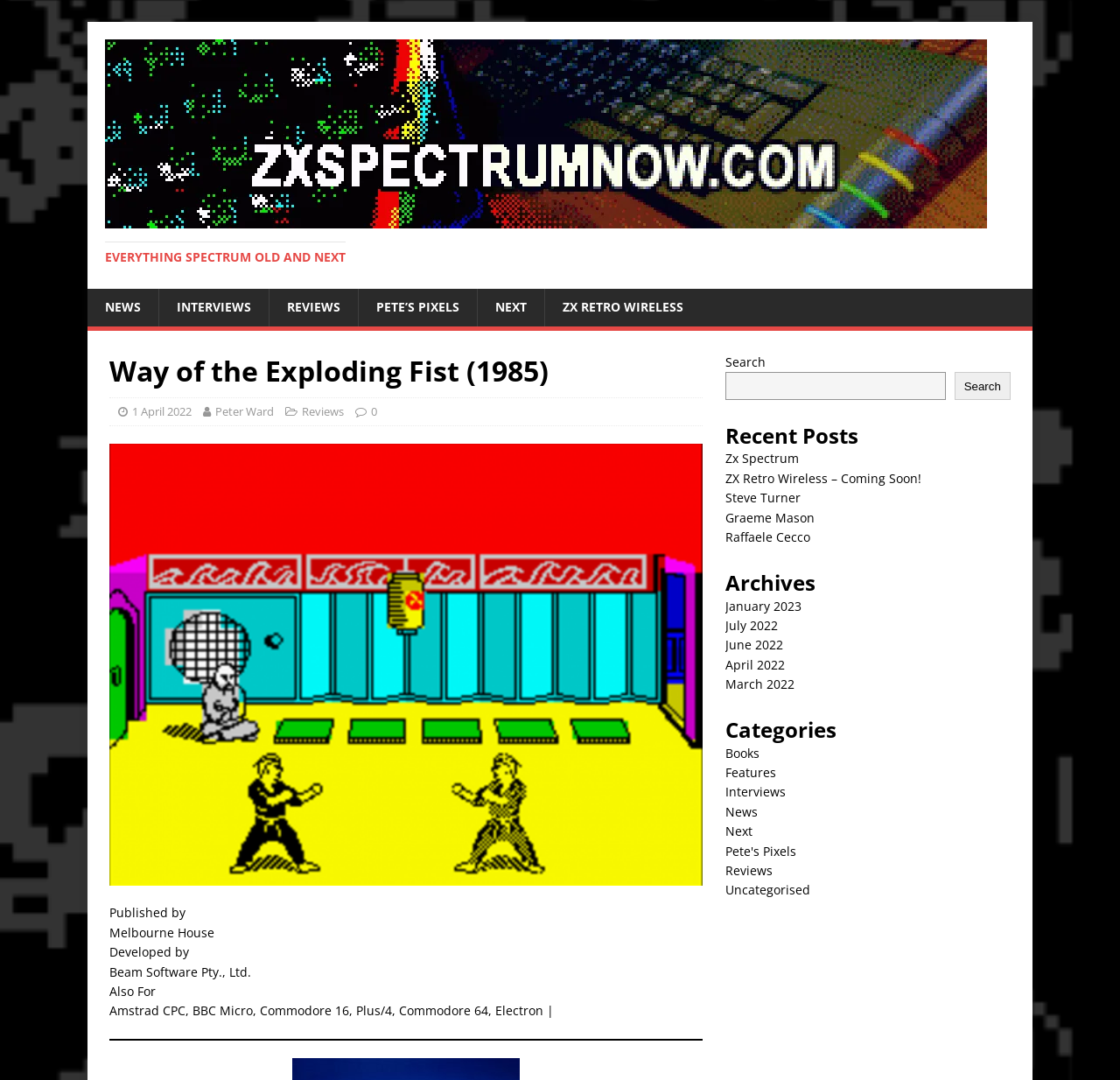Find the bounding box coordinates of the element you need to click on to perform this action: 'Read the interview with Steve Turner'. The coordinates should be represented by four float values between 0 and 1, in the format [left, top, right, bottom].

[0.647, 0.453, 0.715, 0.469]